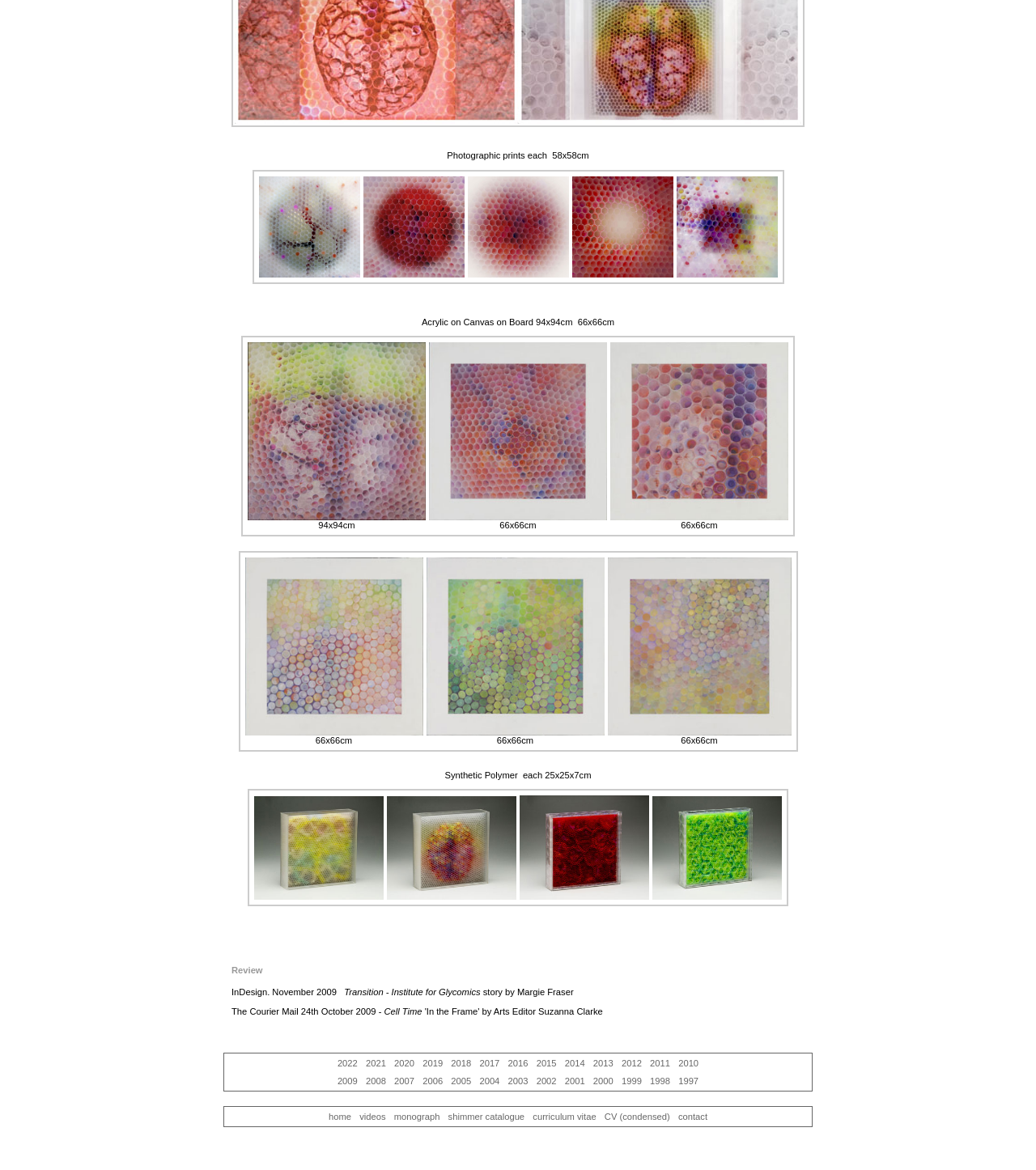Please find the bounding box for the following UI element description. Provide the coordinates in (top-left x, top-left y, bottom-right x, bottom-right y) format, with values between 0 and 1: monograph

[0.378, 0.95, 0.427, 0.958]